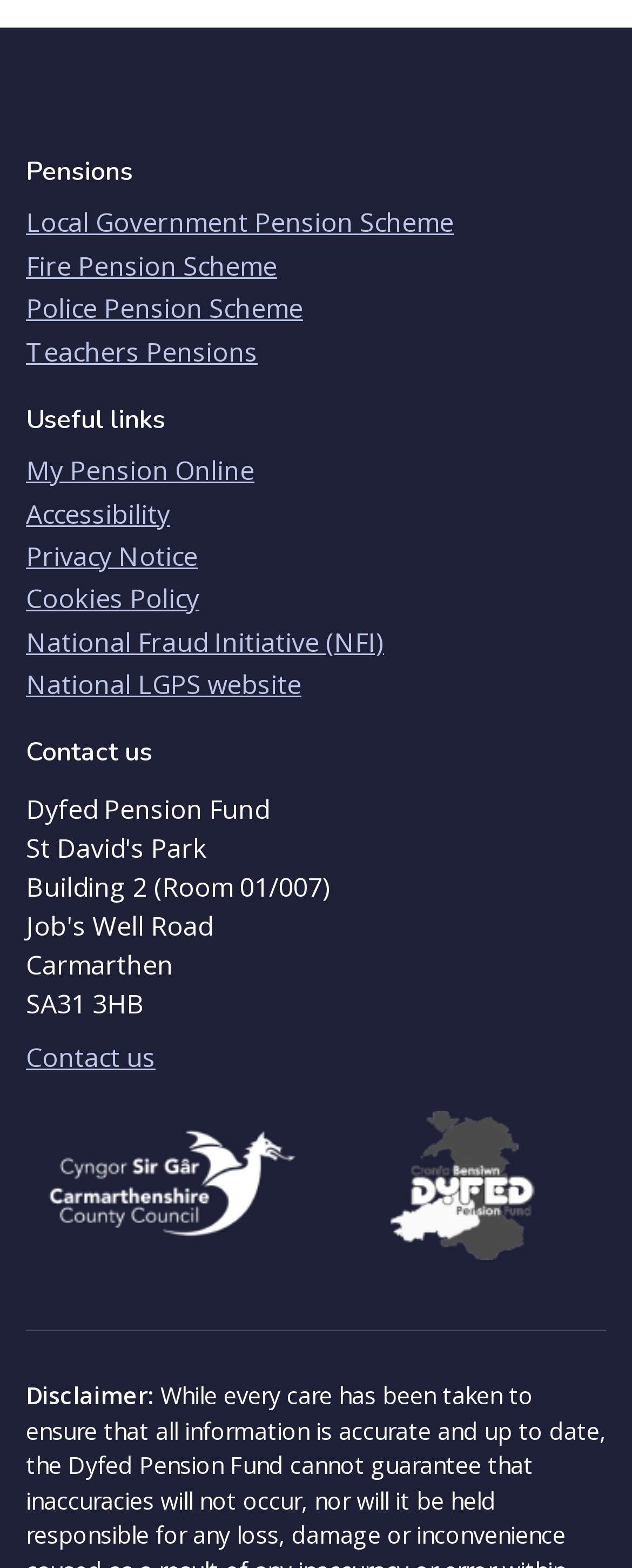Indicate the bounding box coordinates of the element that must be clicked to execute the instruction: "Open Teachers Pensions link". The coordinates should be given as four float numbers between 0 and 1, i.e., [left, top, right, bottom].

[0.041, 0.213, 0.408, 0.235]